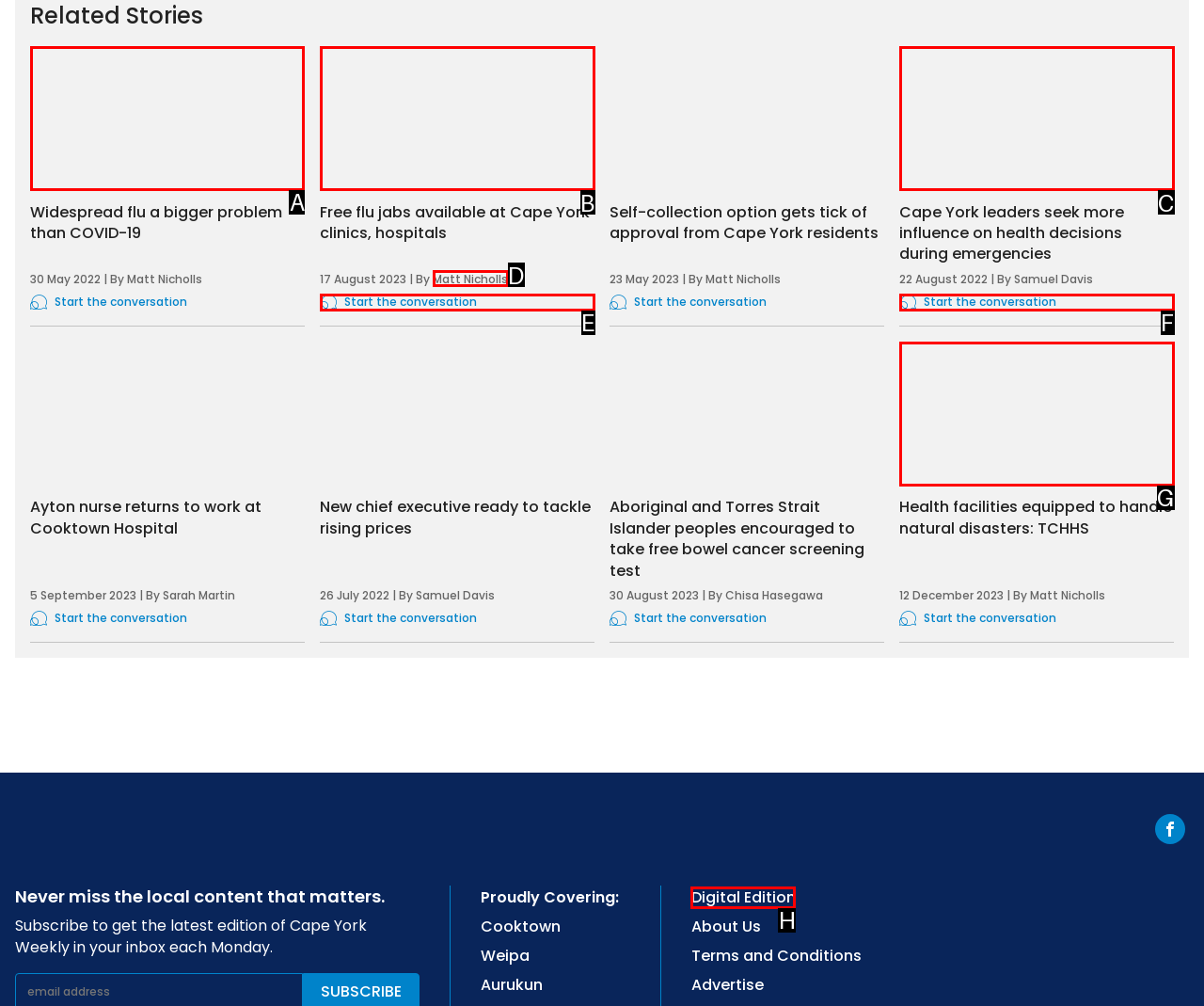Identify the letter of the UI element you need to select to accomplish the task: Read the article about widespread flu being a bigger problem than COVID-19.
Respond with the option's letter from the given choices directly.

A